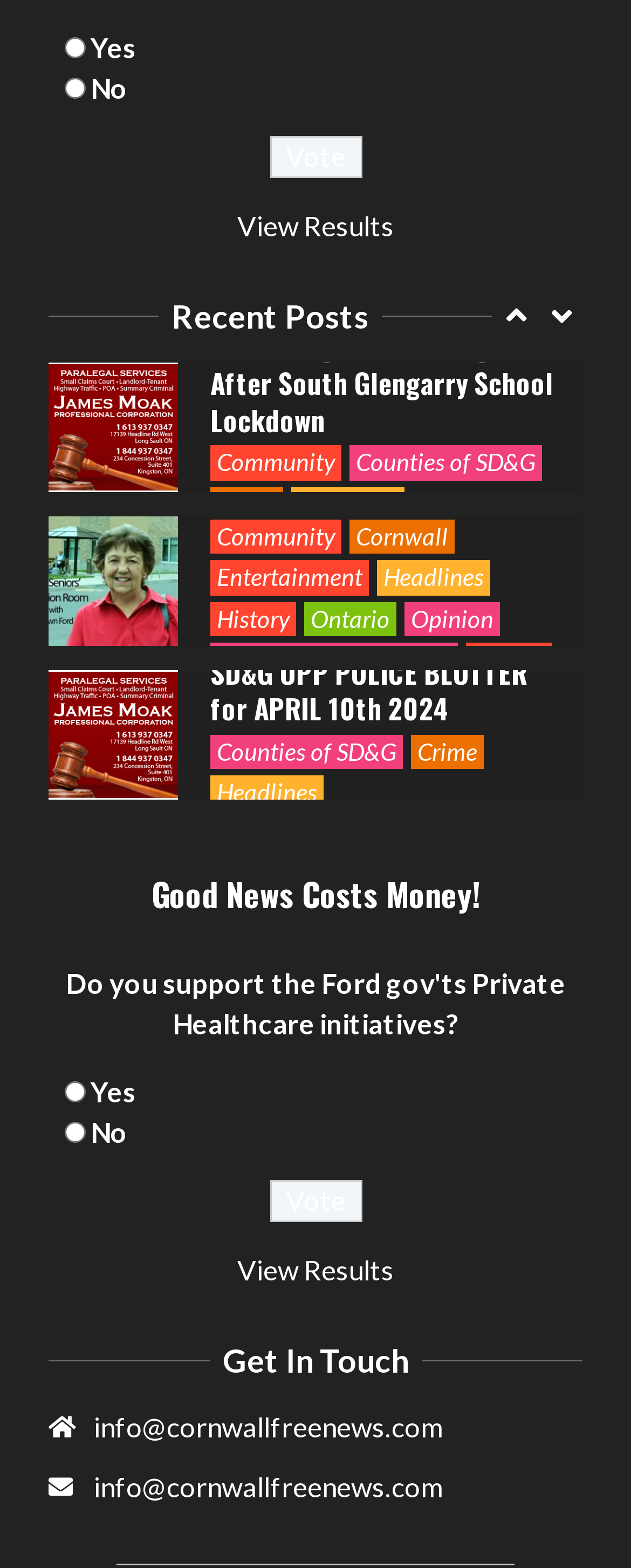Please use the details from the image to answer the following question comprehensively:
What is the purpose of the 'Vote' button?

The 'Vote' button is located below two radio buttons, suggesting that it is related to voting. The button's text 'Vote' also implies that its purpose is to cast a vote.